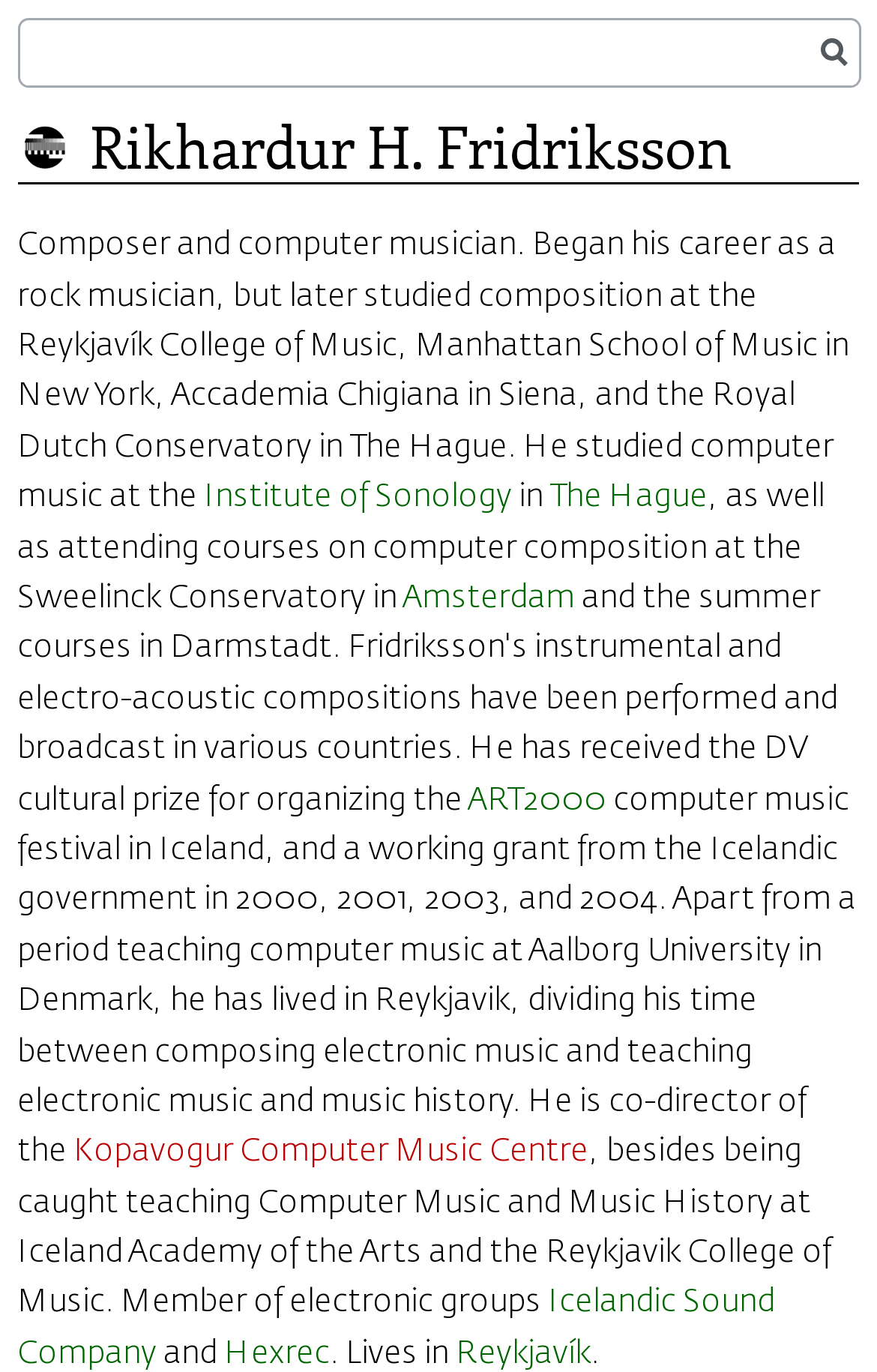Write an extensive caption that covers every aspect of the webpage.

This webpage is about Rikhardur H. Fridriksson, a composer and computer musician. At the top, there is a heading with his name, followed by a brief description of his career, which spans multiple lines of text. The description mentions his education, including institutions such as the Reykjavík College of Music, Manhattan School of Music, and the Royal Dutch Conservatory. It also mentions his involvement in computer music festivals and his teaching experience.

On the top-left corner, there are two links, "Jump to navigation" and "Jump to search", which are positioned closely together. Below these links, there is a static text block that provides more information about Rikhardur's career, including his studies and work experience.

Throughout the text, there are several links to specific institutions, locations, and organizations, such as the Institute of Sonology, The Hague, Amsterdam, and the Kopavogur Computer Music Centre. These links are scattered throughout the text, often in the middle of sentences.

On the top-right corner, there is a navigation menu with a single item, "Views". Below this menu, there is a search bar with a button labeled "⏎" on the right side. The search bar is relatively narrow and positioned near the top of the page.

Overall, the webpage is focused on providing information about Rikhardur H. Fridriksson's background and career, with a simple layout and minimal visual elements.